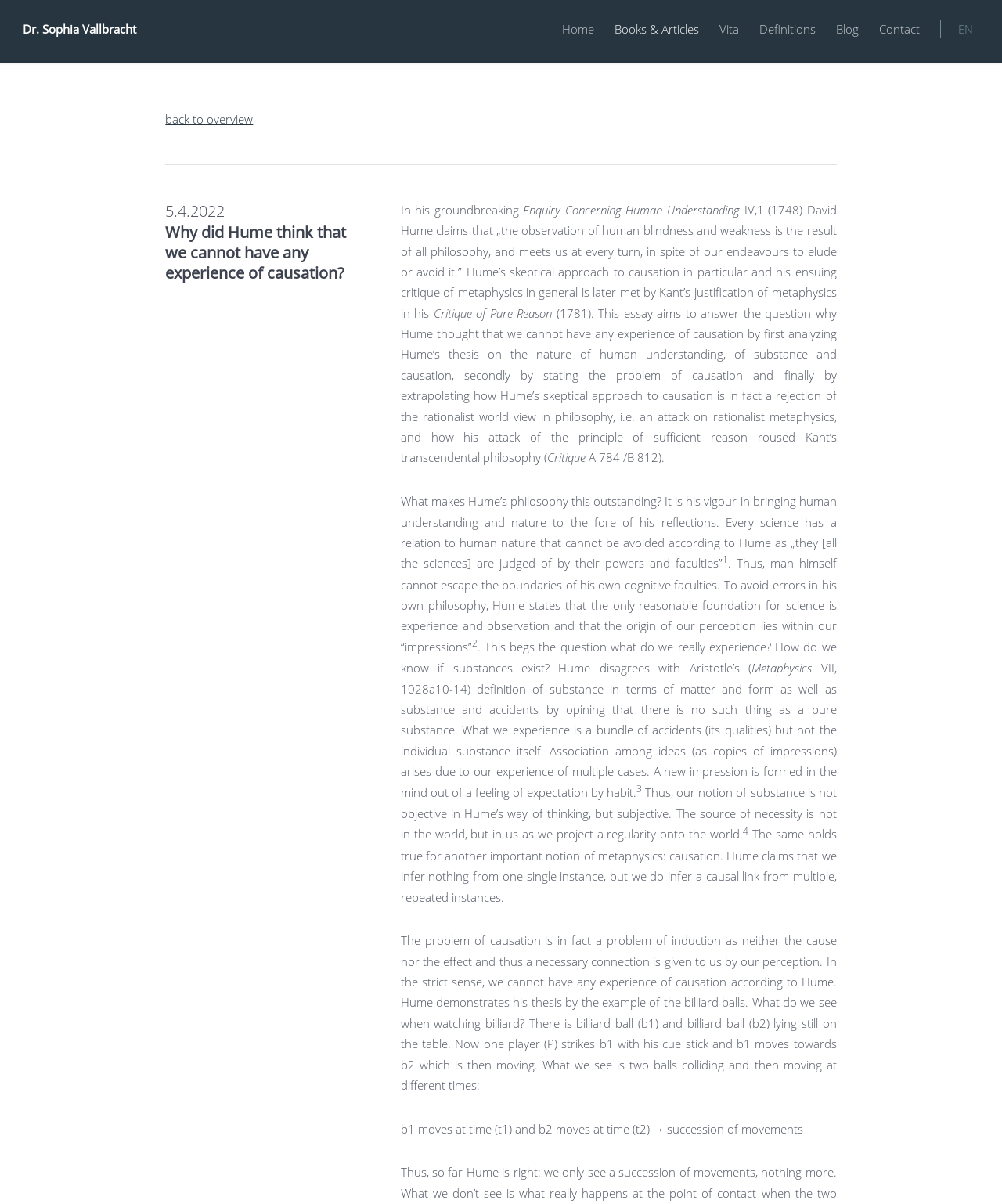Could you highlight the region that needs to be clicked to execute the instruction: "Click on the 'Books & Articles' link"?

[0.614, 0.017, 0.698, 0.031]